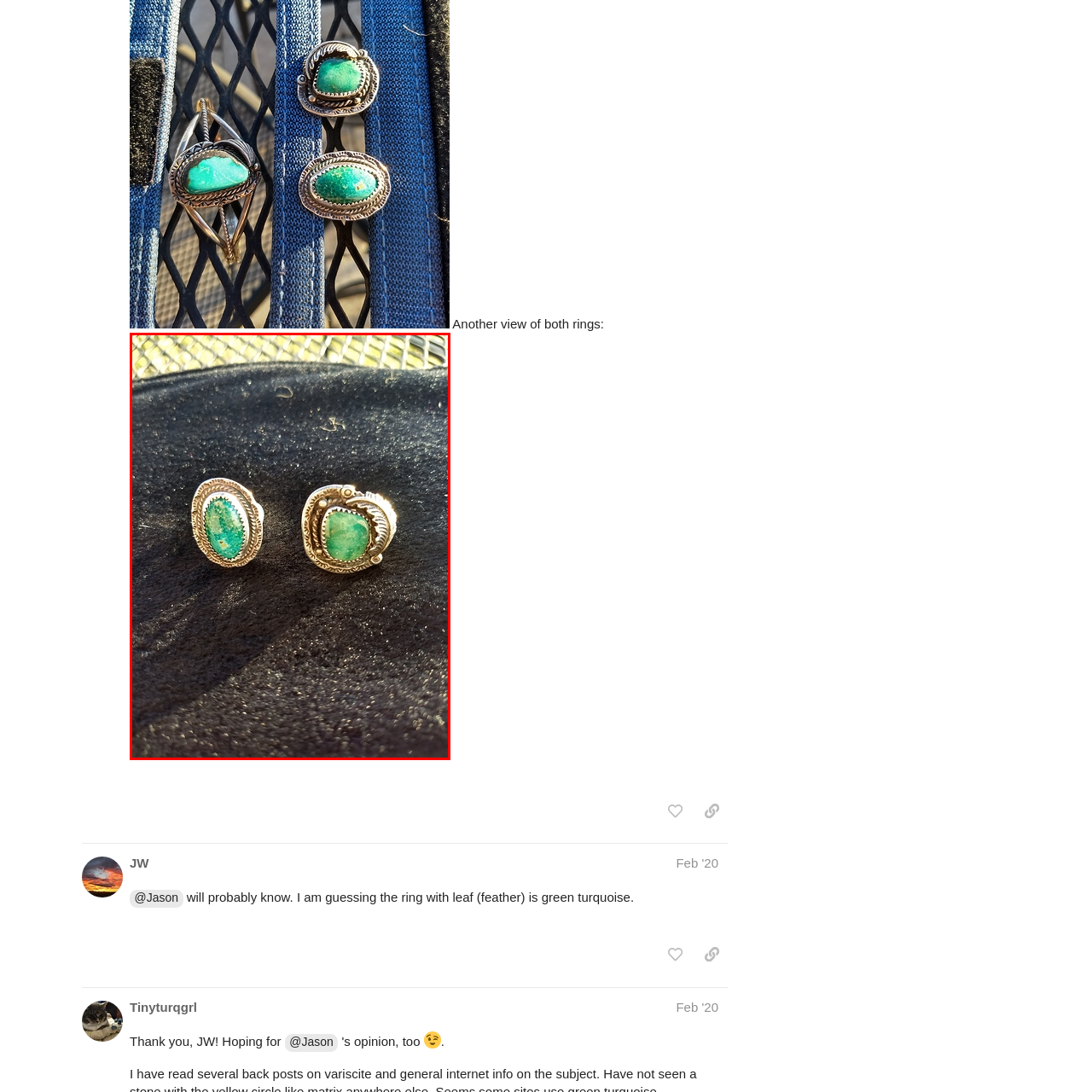Provide a comprehensive description of the image highlighted by the red bounding box.

The image features a stunning pair of turquoise rings resting on a dark fabric surface. Each ring showcases a unique design, with one featuring an elongated oval turquoise stone surrounded by ornate silver filigree and the other displaying a more rounded turquoise gem framed in a slightly different silver setting. The vibrant green-blue hues of the turquoise gems are beautifully highlighted by the sunlight, accentuating their natural patterns and textures. This elegant composition suggests a handcrafted quality that adds to the charm of the jewelry pieces, likely enticing jewelry enthusiasts and collectors alike.